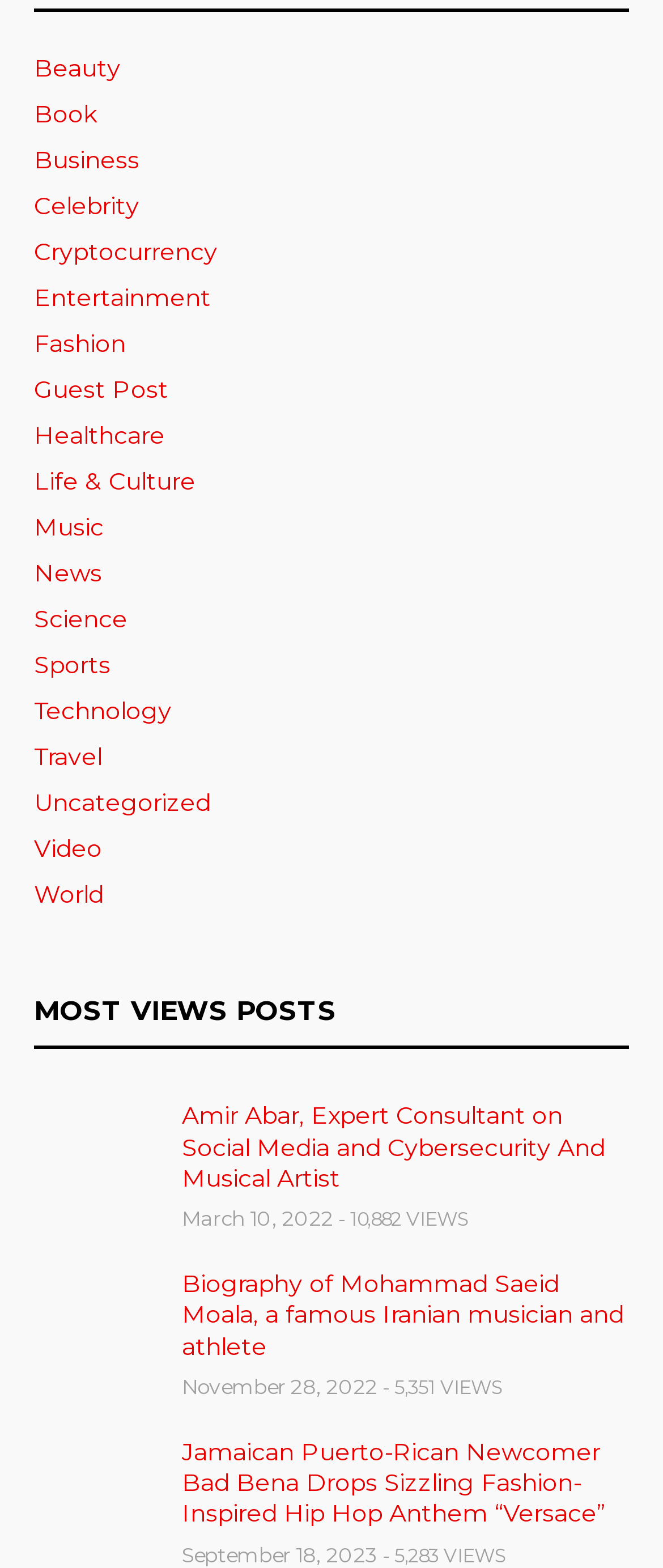Locate the bounding box coordinates of the area to click to fulfill this instruction: "Check the details of 'Jamaican Puerto-Rican Newcomer Bad Bena Drops Sizzling Fashion-Inspired Hip Hop Anthem “Versace”'". The bounding box should be presented as four float numbers between 0 and 1, in the order [left, top, right, bottom].

[0.051, 0.916, 0.244, 0.997]